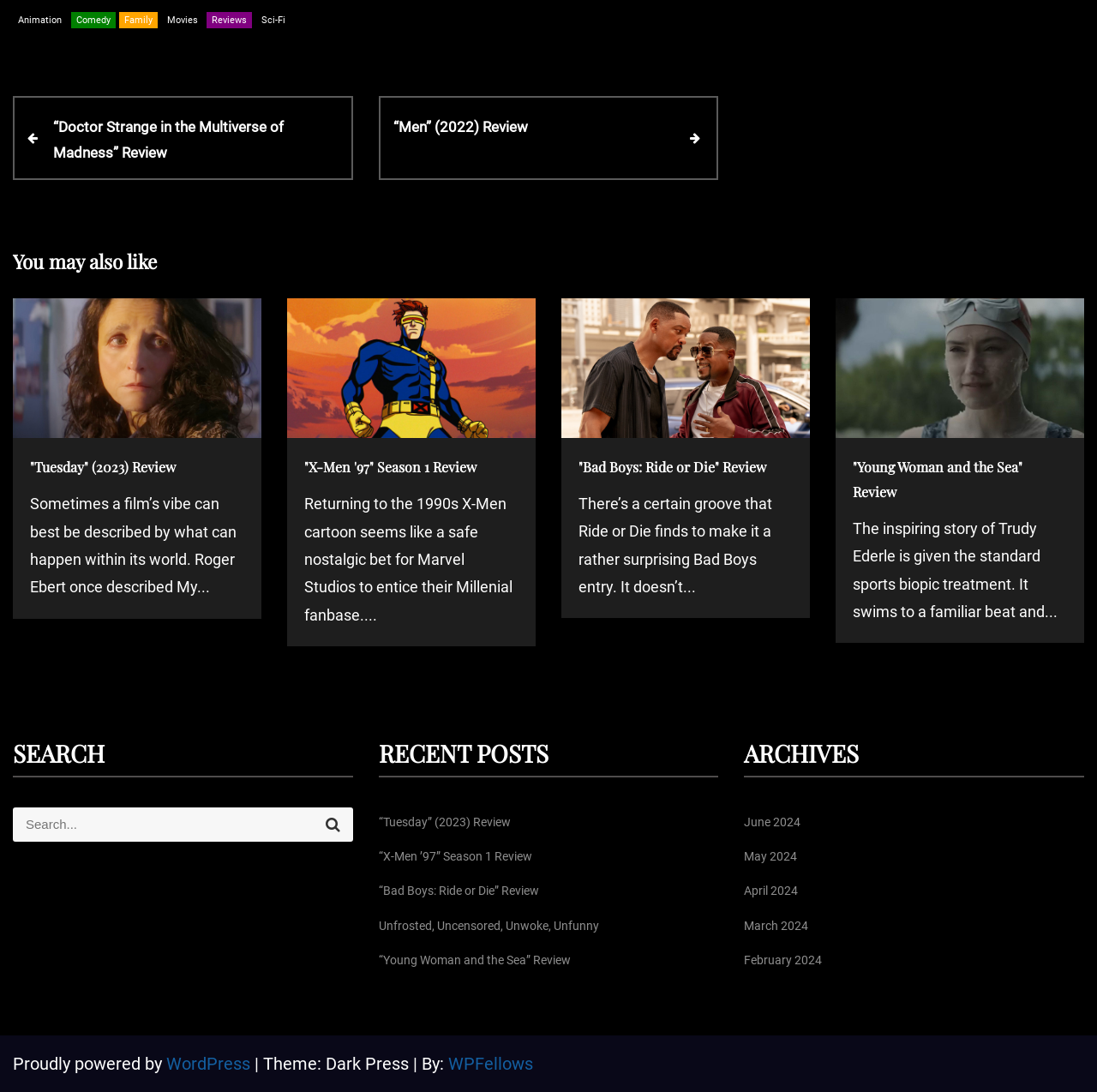Could you please study the image and provide a detailed answer to the question:
What is the name of the theme used by the website?

The website is 'Proudly powered by WordPress' and uses a theme called 'Dark Press', which is developed by 'WPFellows'.